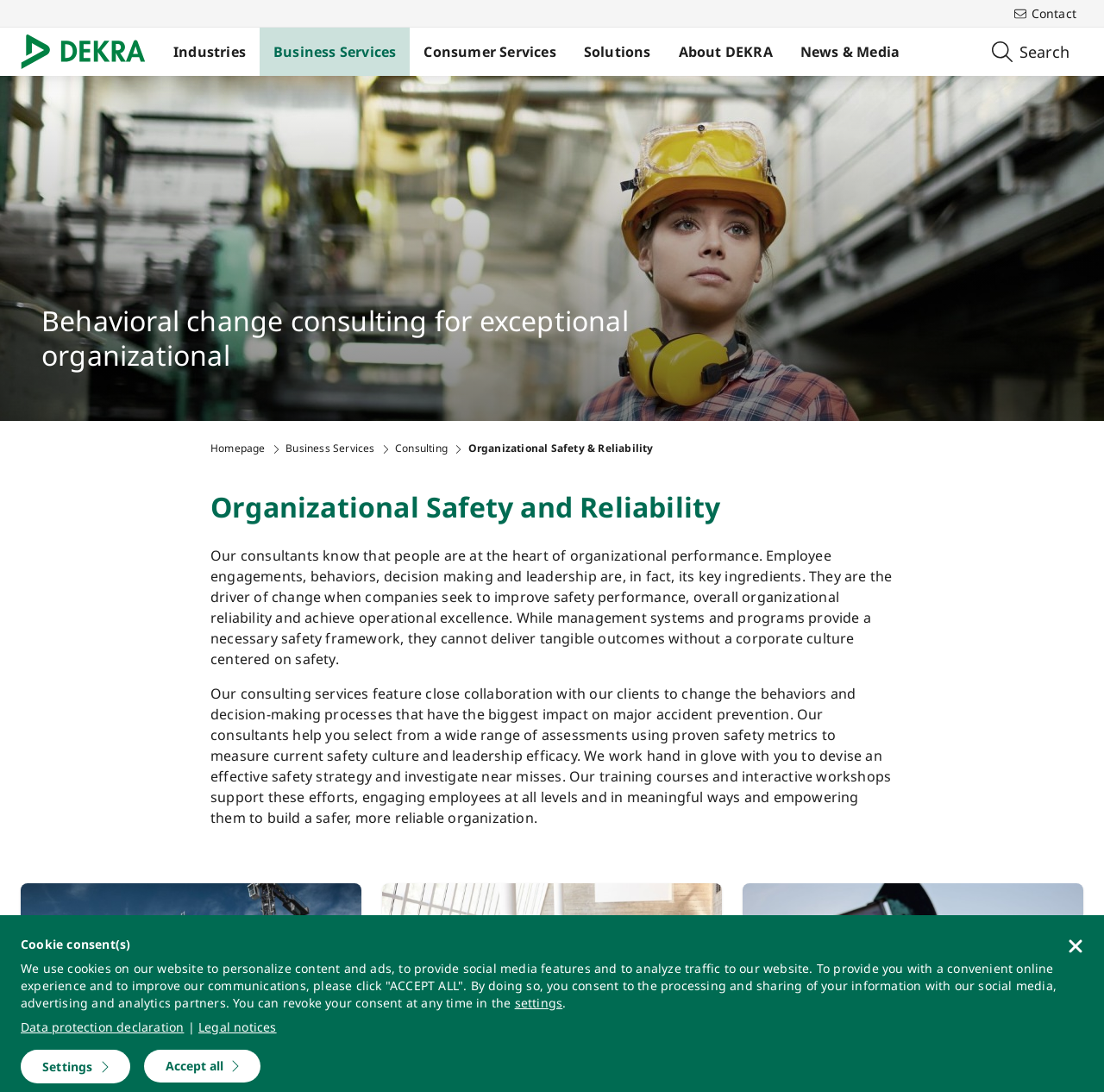Find the bounding box coordinates of the clickable element required to execute the following instruction: "Click the 'Logo' link". Provide the coordinates as four float numbers between 0 and 1, i.e., [left, top, right, bottom].

[0.019, 0.025, 0.145, 0.07]